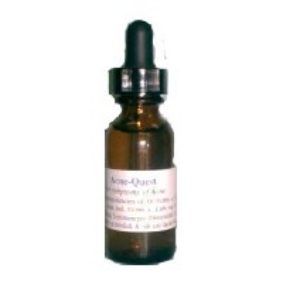Please use the details from the image to answer the following question comprehensively:
What is the purpose of the dropper top?

According to the caption, the dropper top allows for 'precise dosage application', which implies that it enables users to accurately measure and dispense the contents of the bottle.